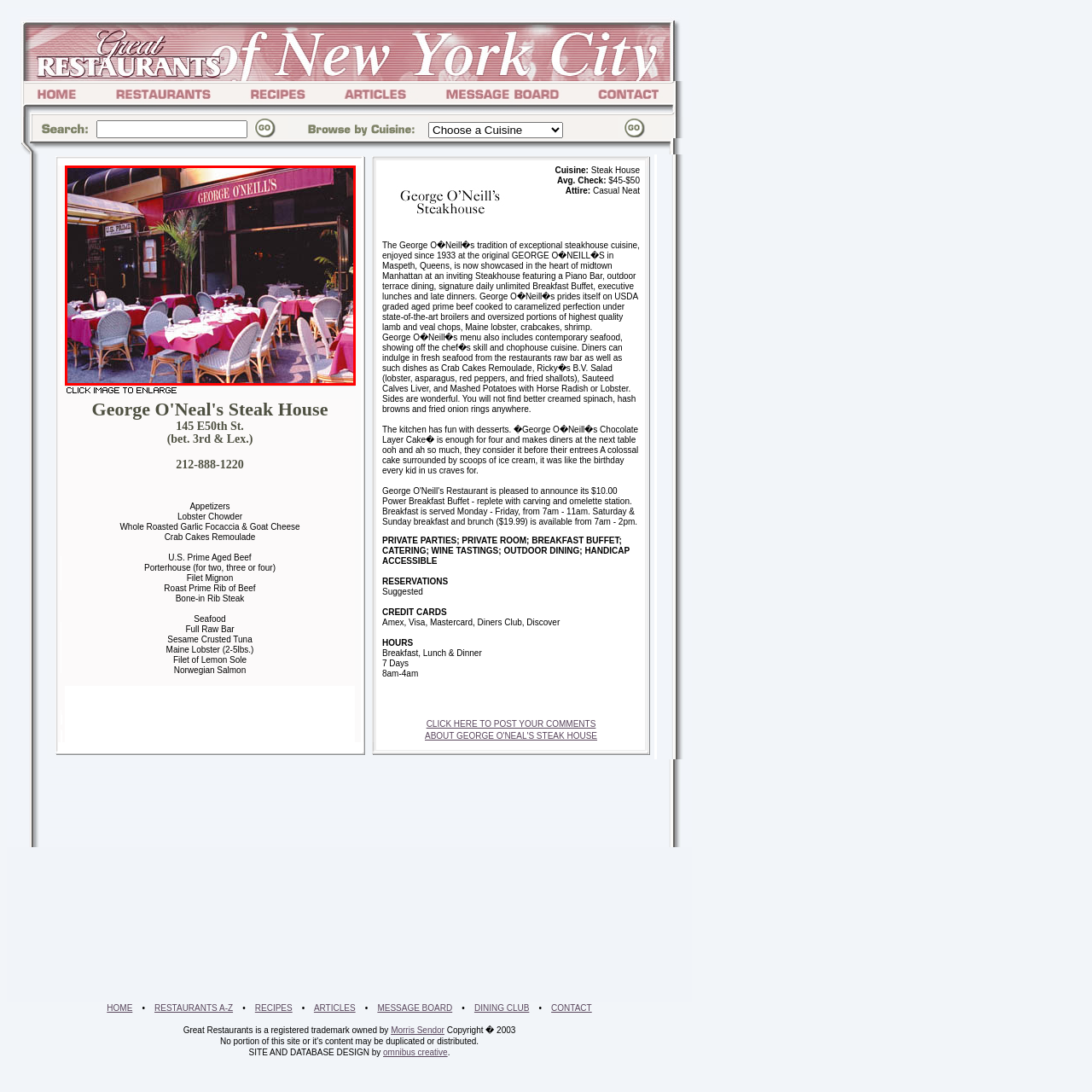Describe the features and objects visible in the red-framed section of the image in detail.

The image depicts the inviting exterior of George O'Neill's Steak House, a renowned dining destination located at 145 E 50th Street in Midtown Manhattan. The restaurant showcases a charming setup with tables adorned in vibrant red tablecloths, elegantly arranged with glassware, suggesting a cozy and sophisticated atmosphere for diners. Framed by lush greenery and an inviting entrance, the establishment emanates a warm ambiance, promising a delightful dining experience. The sign above the entrance prominently displays the name "George O'Neill's," inviting patrons to explore a menu rich in steakhouse classics, including U.S. Prime Aged Beef and an array of seafood options, all served in a casual yet refined setting.